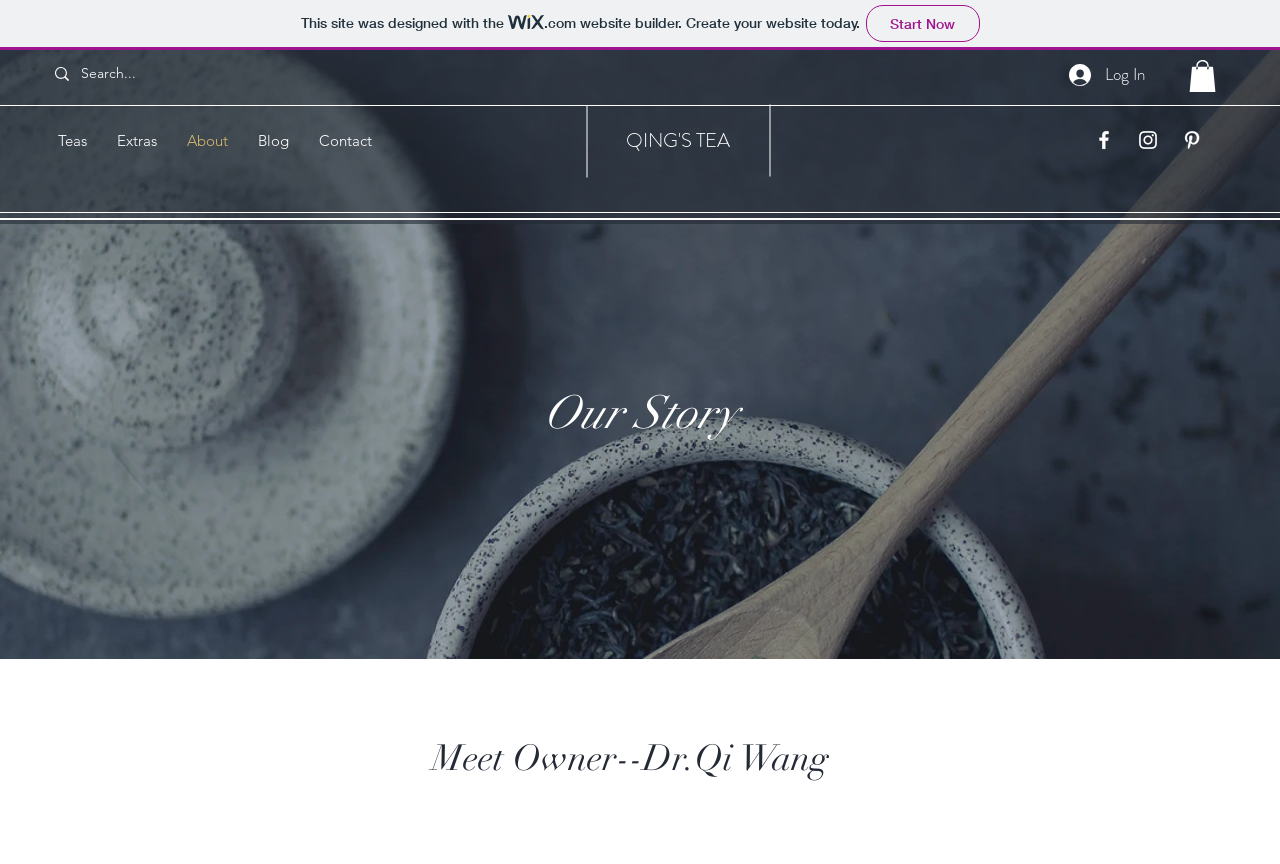What is the title of the section below the navigation menu?
Using the image, respond with a single word or phrase.

Our Story